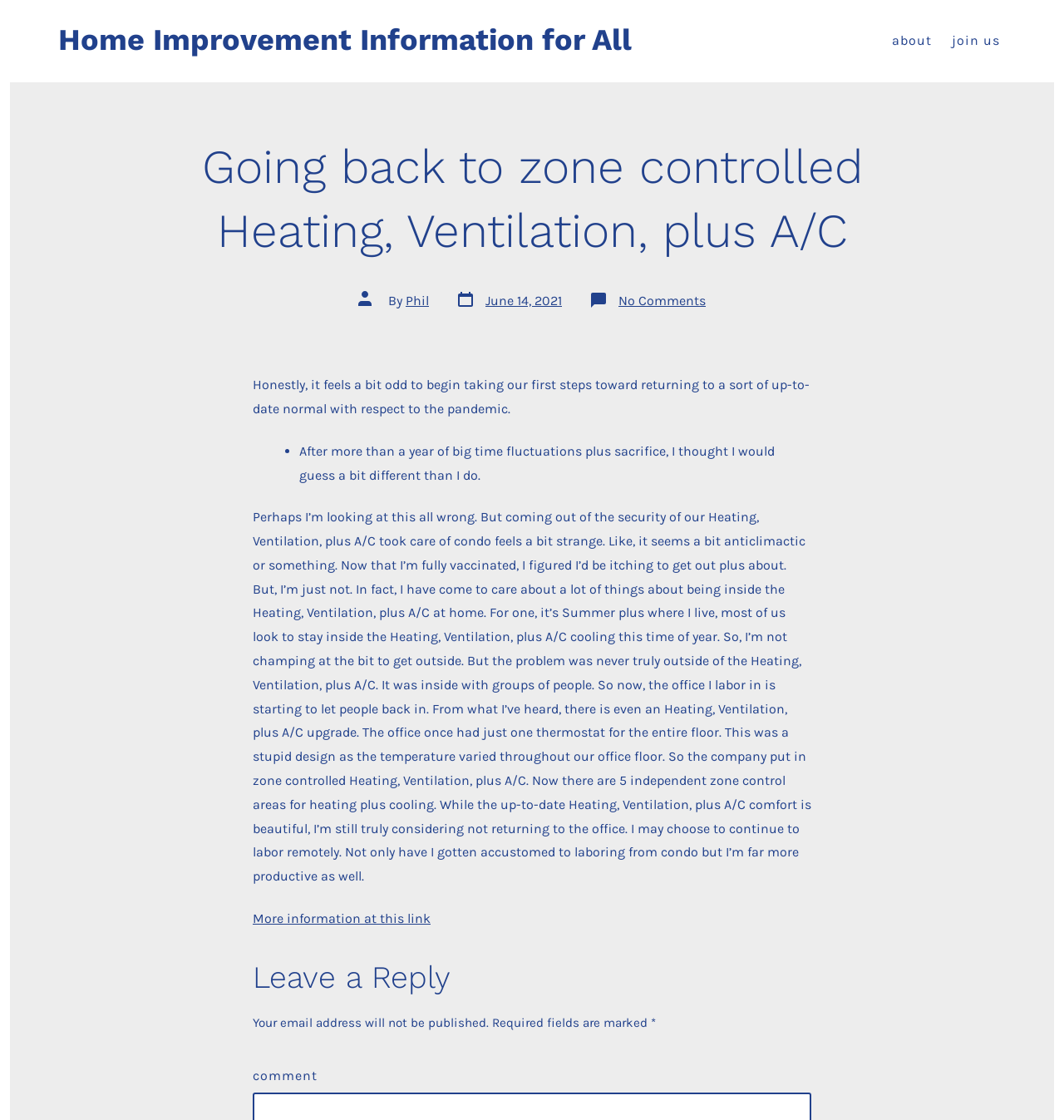Please identify and generate the text content of the webpage's main heading.

Going back to zone controlled Heating, Ventilation, plus A/C